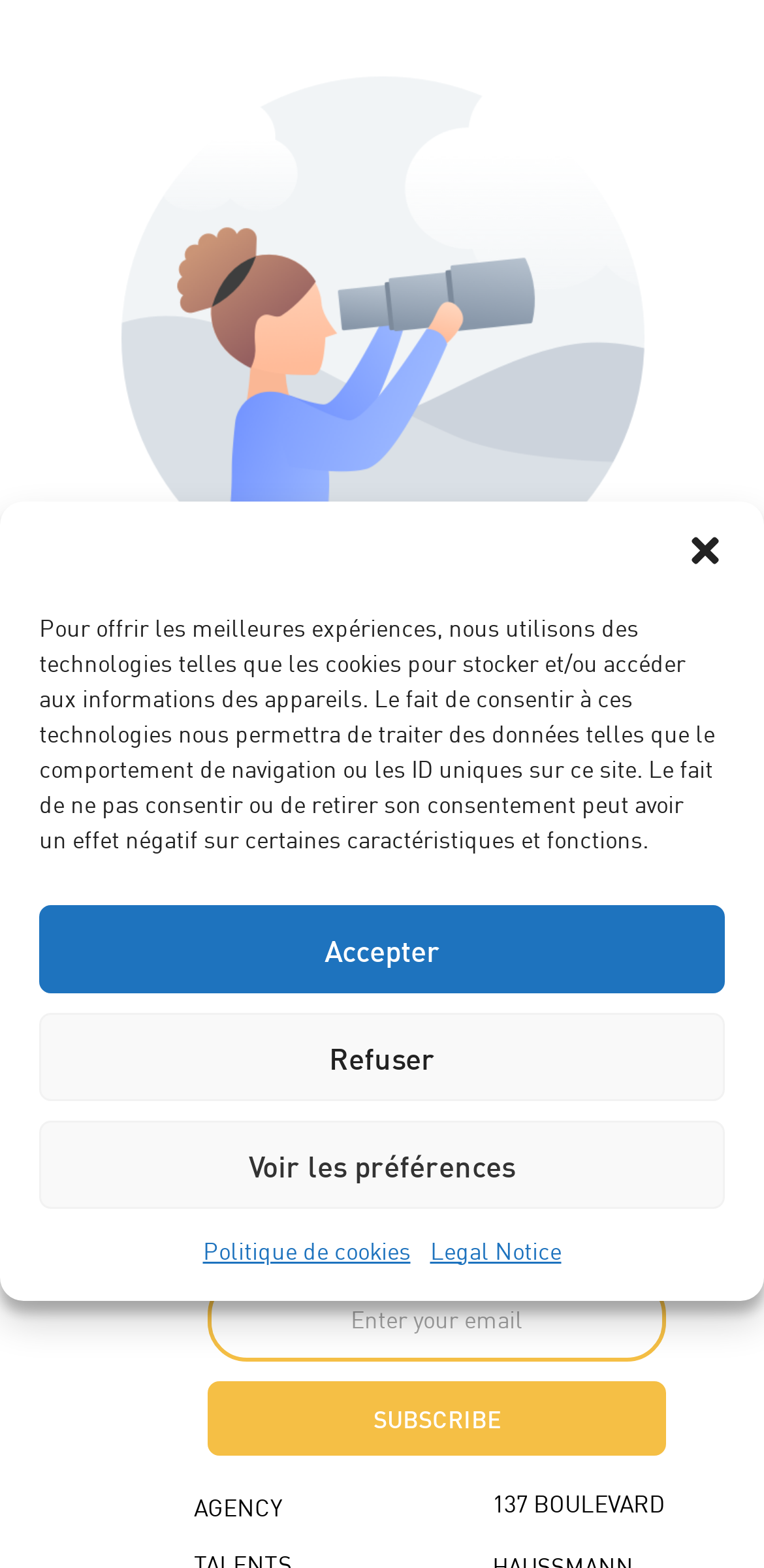Can you provide the bounding box coordinates for the element that should be clicked to implement the instruction: "Visit the agency page"?

[0.254, 0.951, 0.369, 0.98]